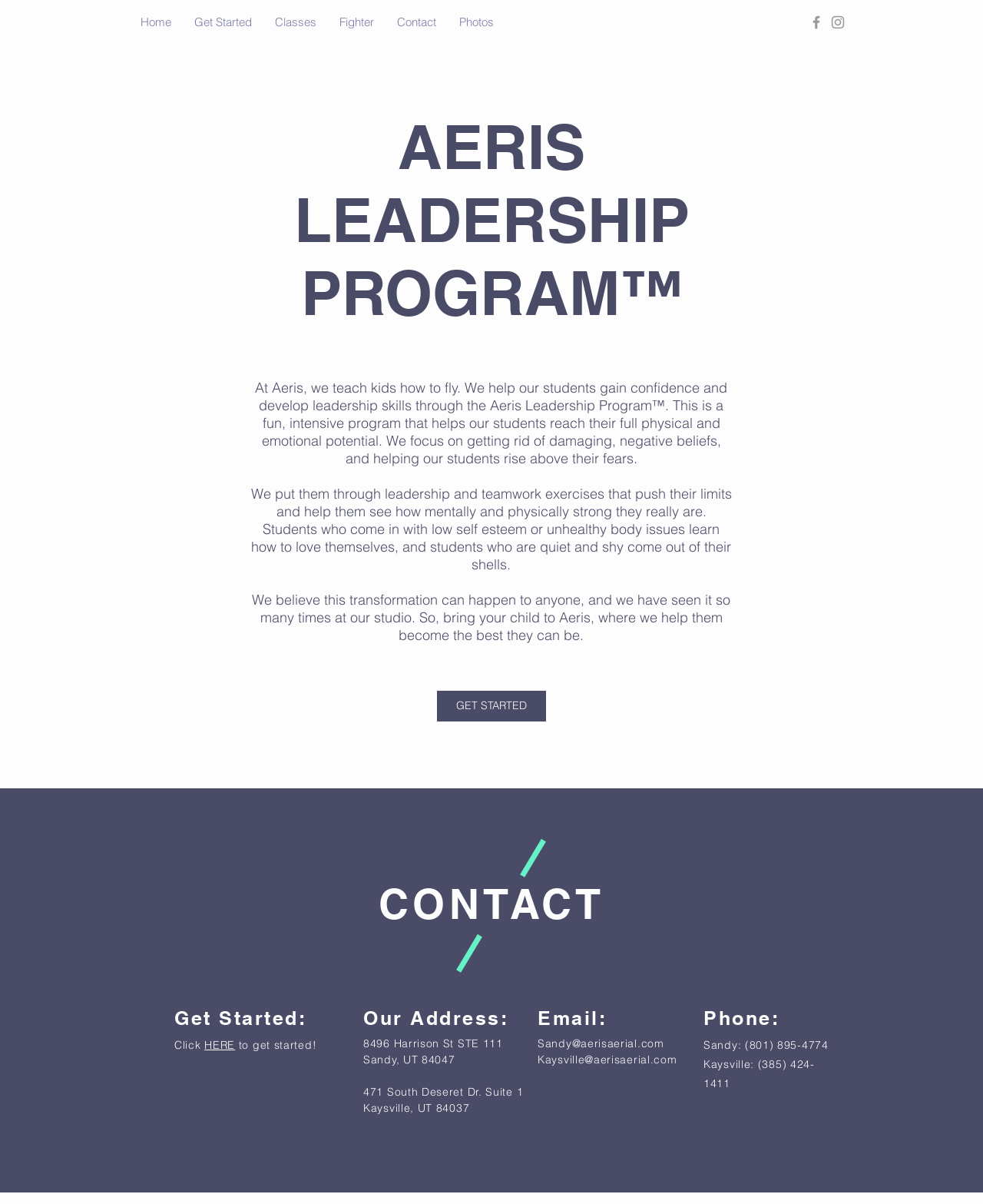Give a one-word or one-phrase response to the question: 
What is the phone number for the Kaysville location of Aeris Aerial Arts?

(385) 424-1411